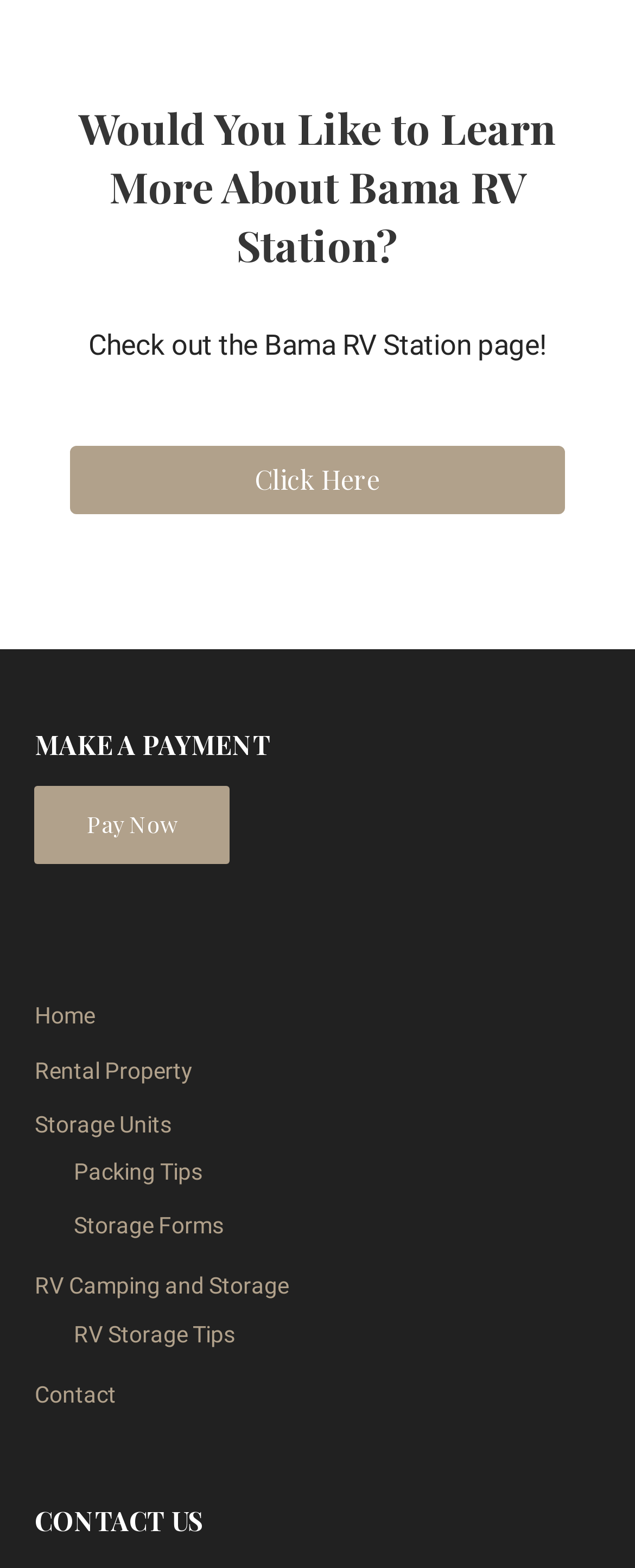Pinpoint the bounding box coordinates of the clickable area necessary to execute the following instruction: "Go to the home page". The coordinates should be given as four float numbers between 0 and 1, namely [left, top, right, bottom].

[0.055, 0.64, 0.15, 0.656]